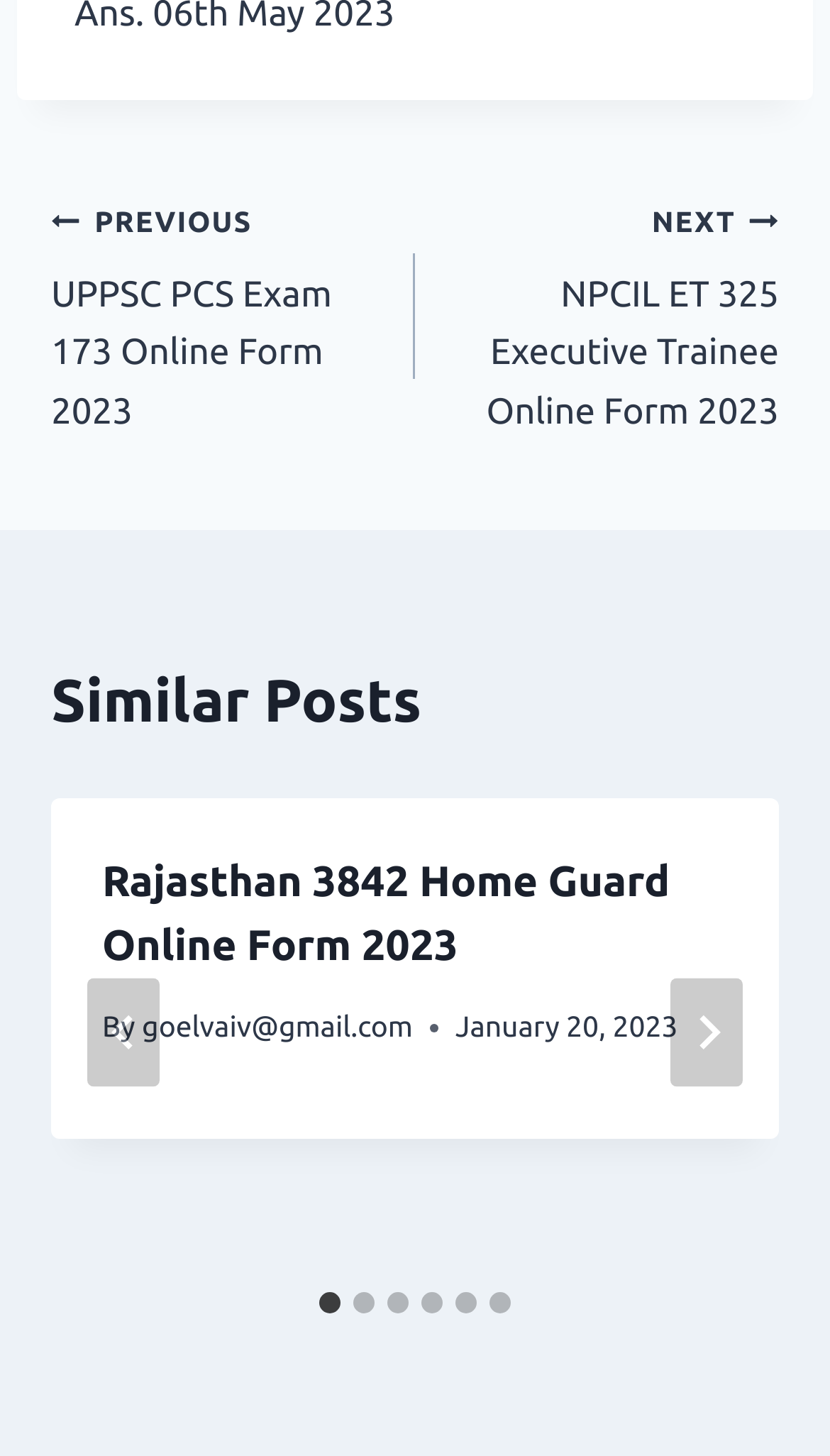How many navigation links are there?
Based on the screenshot, provide your answer in one word or phrase.

2